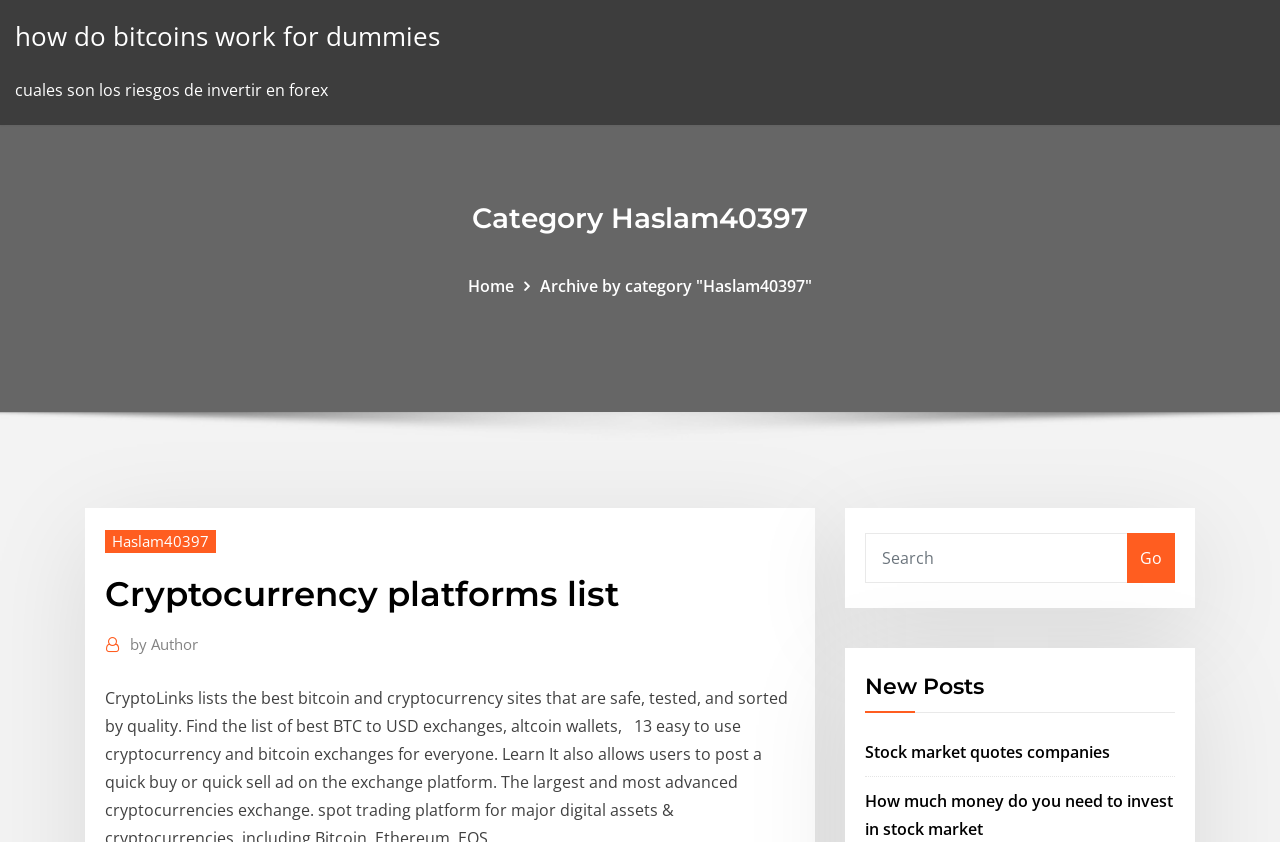Determine the bounding box coordinates of the clickable area required to perform the following instruction: "Go to the home page". The coordinates should be represented as four float numbers between 0 and 1: [left, top, right, bottom].

[0.366, 0.327, 0.402, 0.353]